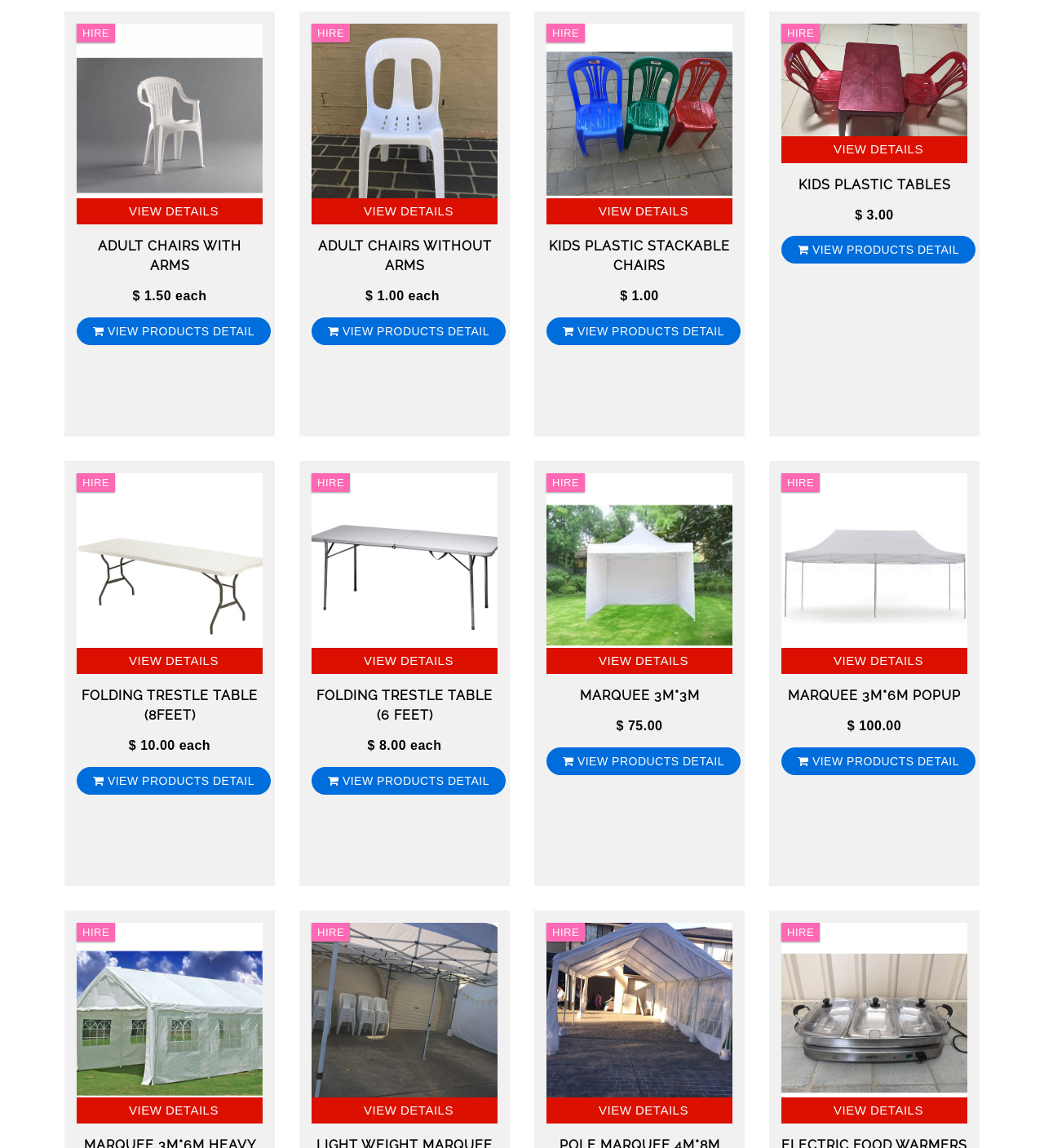Can you pinpoint the bounding box coordinates for the clickable element required for this instruction: "View products detail of MARQUEE 3M*3M"? The coordinates should be four float numbers between 0 and 1, i.e., [left, top, right, bottom].

[0.523, 0.651, 0.709, 0.675]